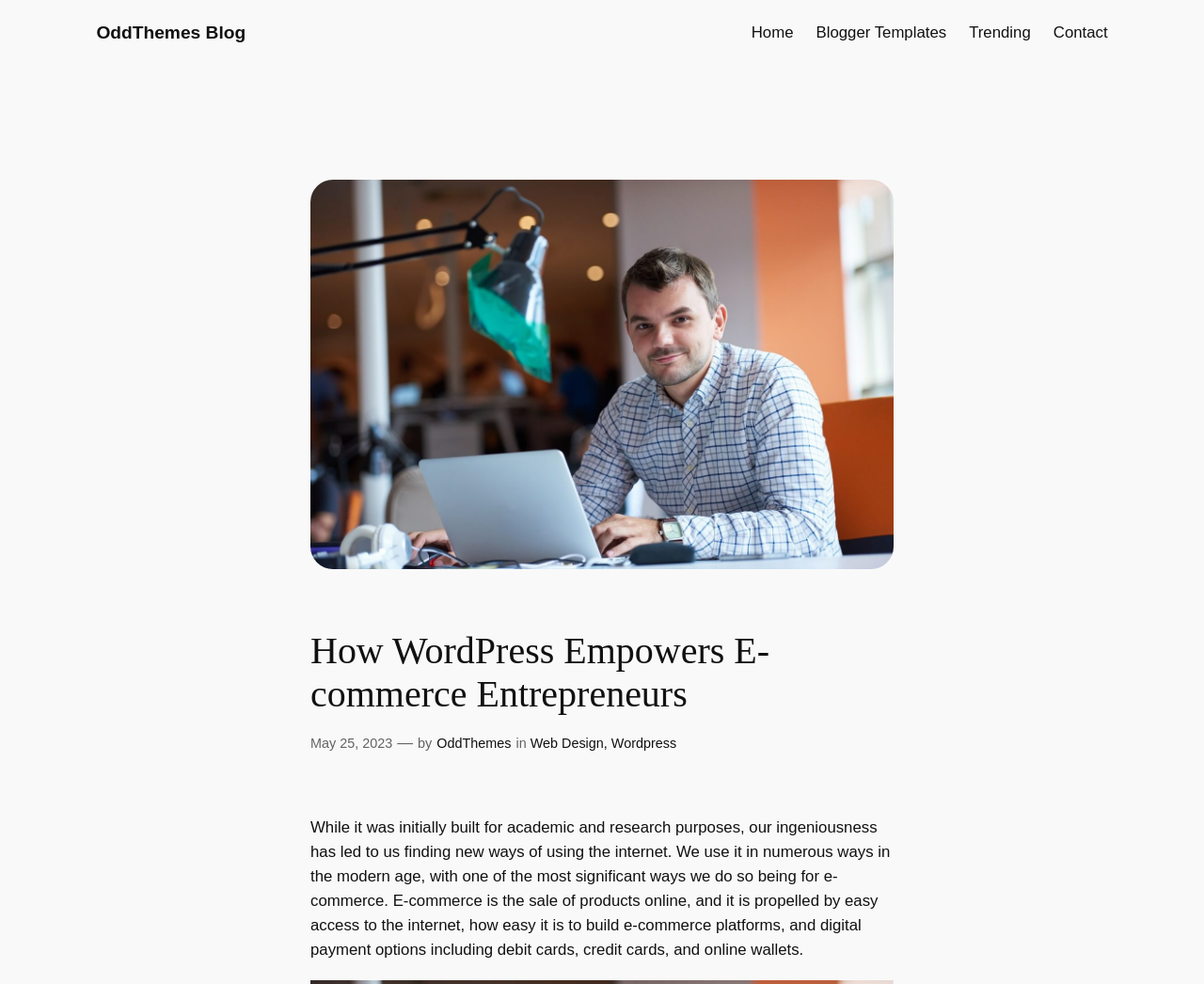What is the date of the article?
We need a detailed and meticulous answer to the question.

The date of the article can be found near the top of the webpage, where it is written as a link 'May 25, 2023'.